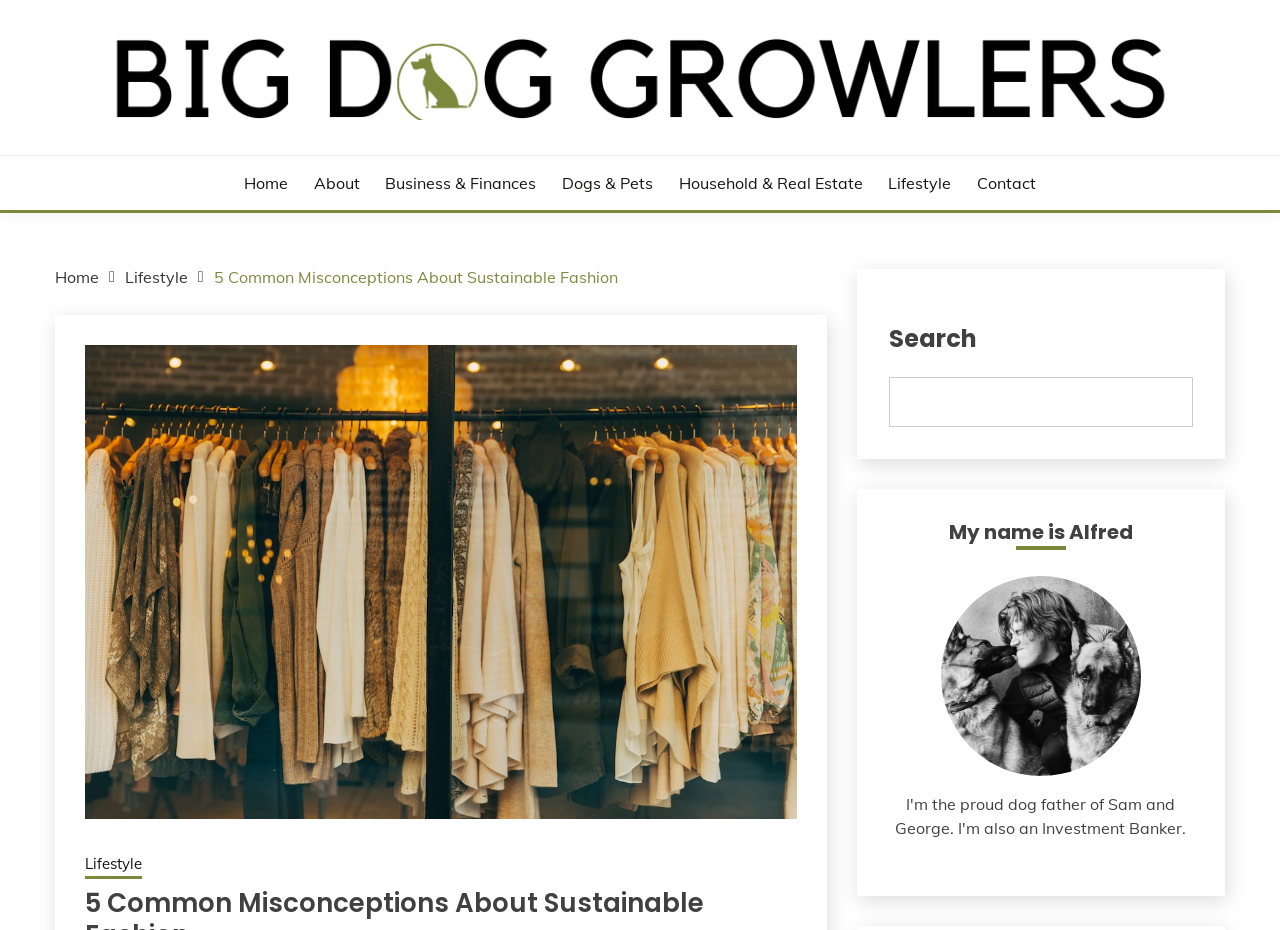Identify the bounding box coordinates for the element that needs to be clicked to fulfill this instruction: "contact us". Provide the coordinates in the format of four float numbers between 0 and 1: [left, top, right, bottom].

[0.763, 0.184, 0.809, 0.209]